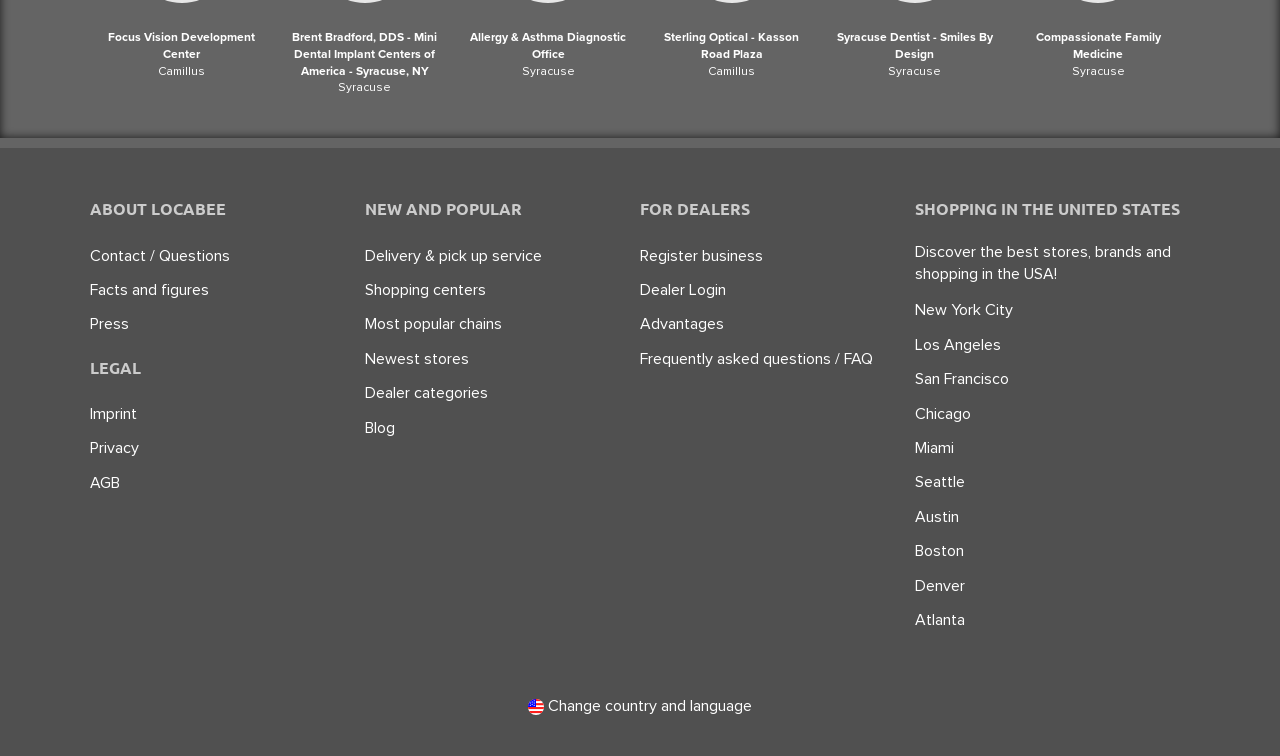Determine the bounding box for the UI element as described: "Focus Vision Development CenterCamillus". The coordinates should be represented as four float numbers between 0 and 1, formatted as [left, top, right, bottom].

[0.084, 0.02, 0.199, 0.103]